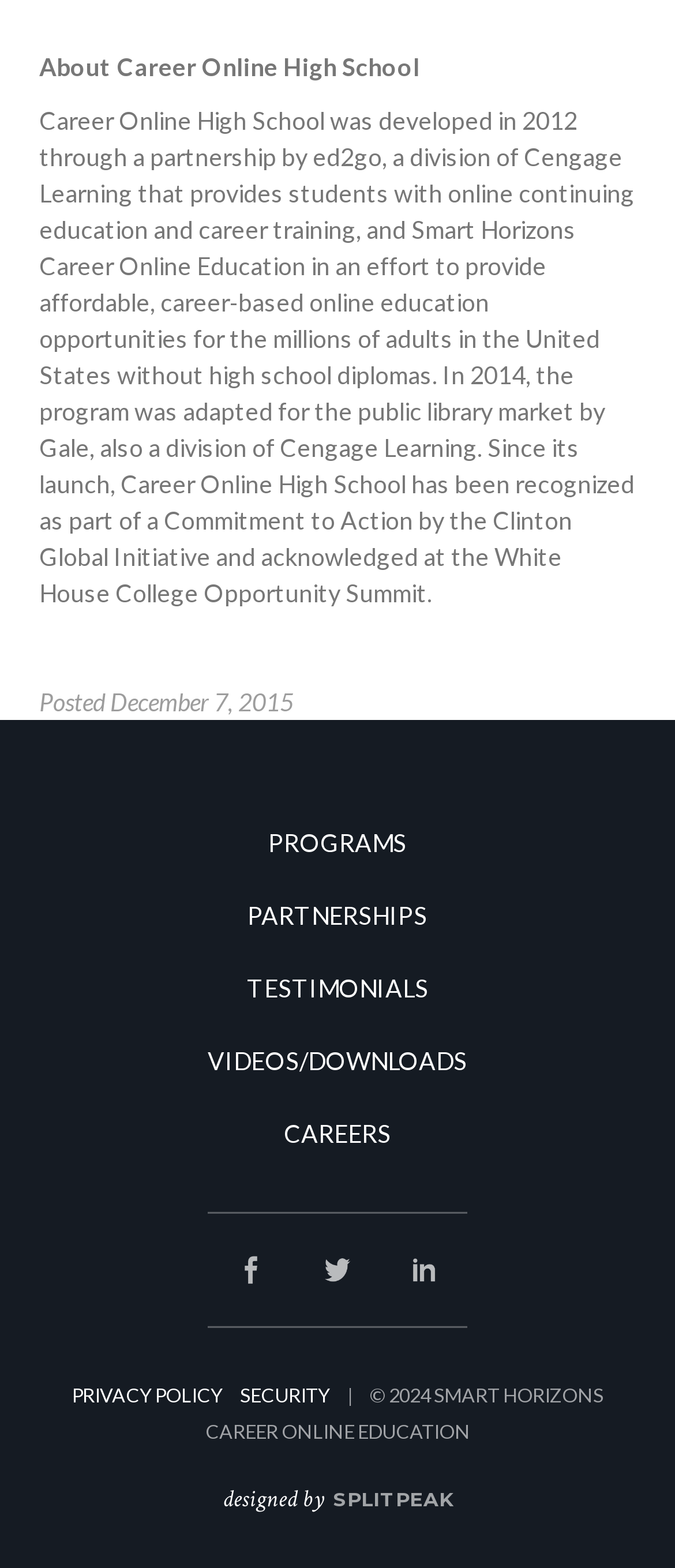Kindly provide the bounding box coordinates of the section you need to click on to fulfill the given instruction: "Follow on Facebook".

[0.343, 0.807, 0.4, 0.825]